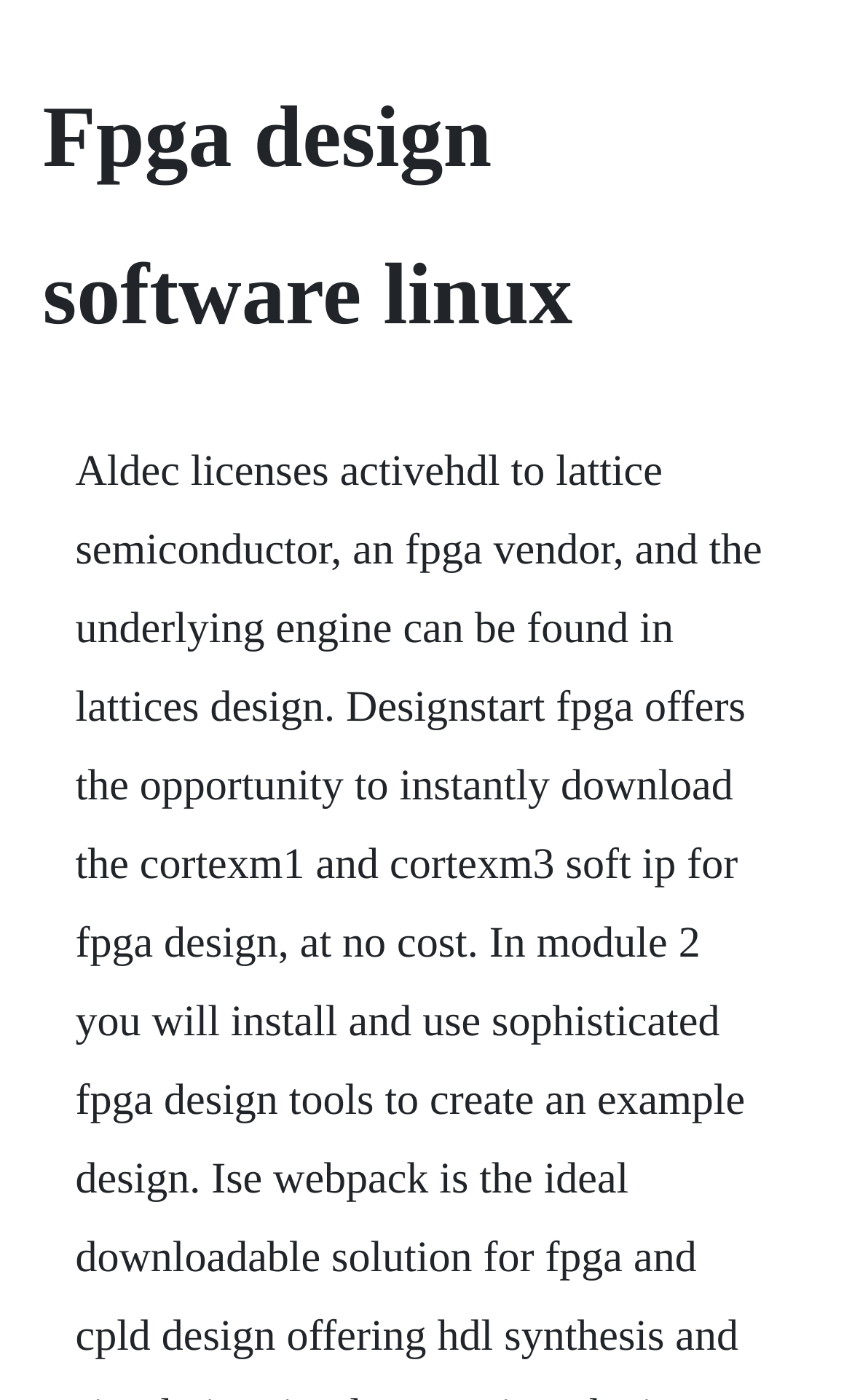Locate and generate the text content of the webpage's heading.

Fpga design software linux